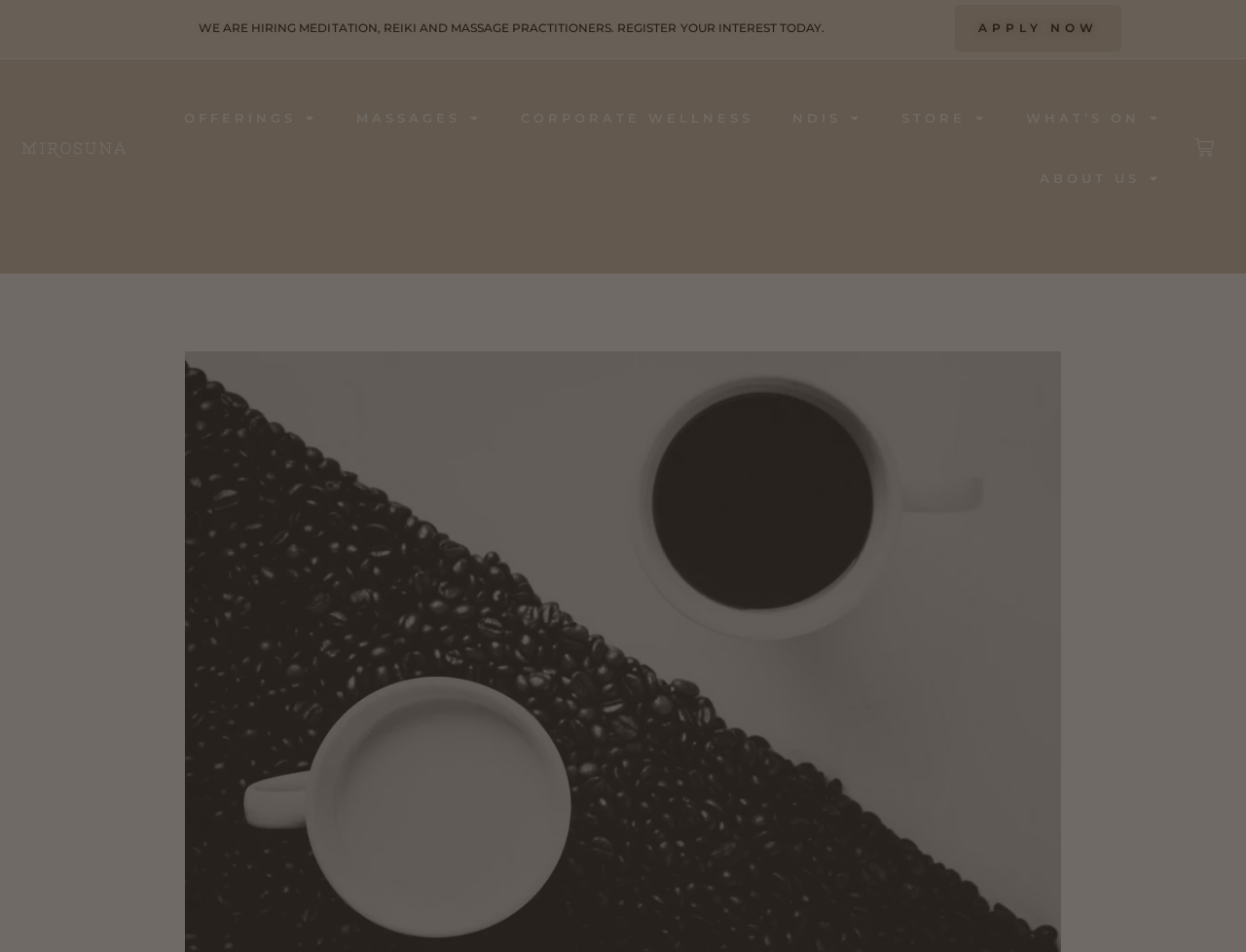What is the main heading displayed on the webpage? Please provide the text.

CREATING THE IDEAL WORK-LIFE BALANCE WITH YIN & YANG